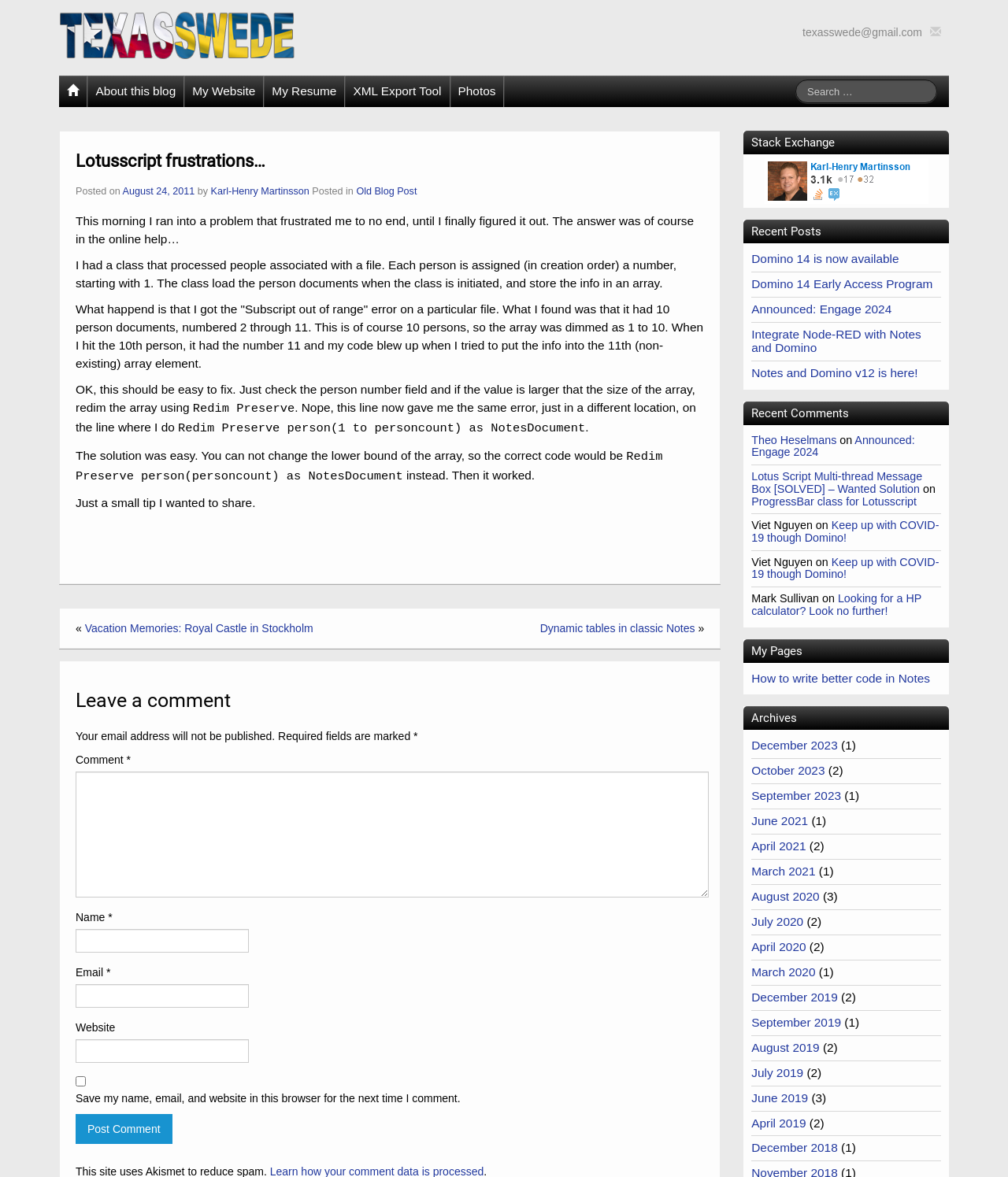Extract the bounding box coordinates for the HTML element that matches this description: "July 2020". The coordinates should be four float numbers between 0 and 1, i.e., [left, top, right, bottom].

[0.745, 0.777, 0.797, 0.789]